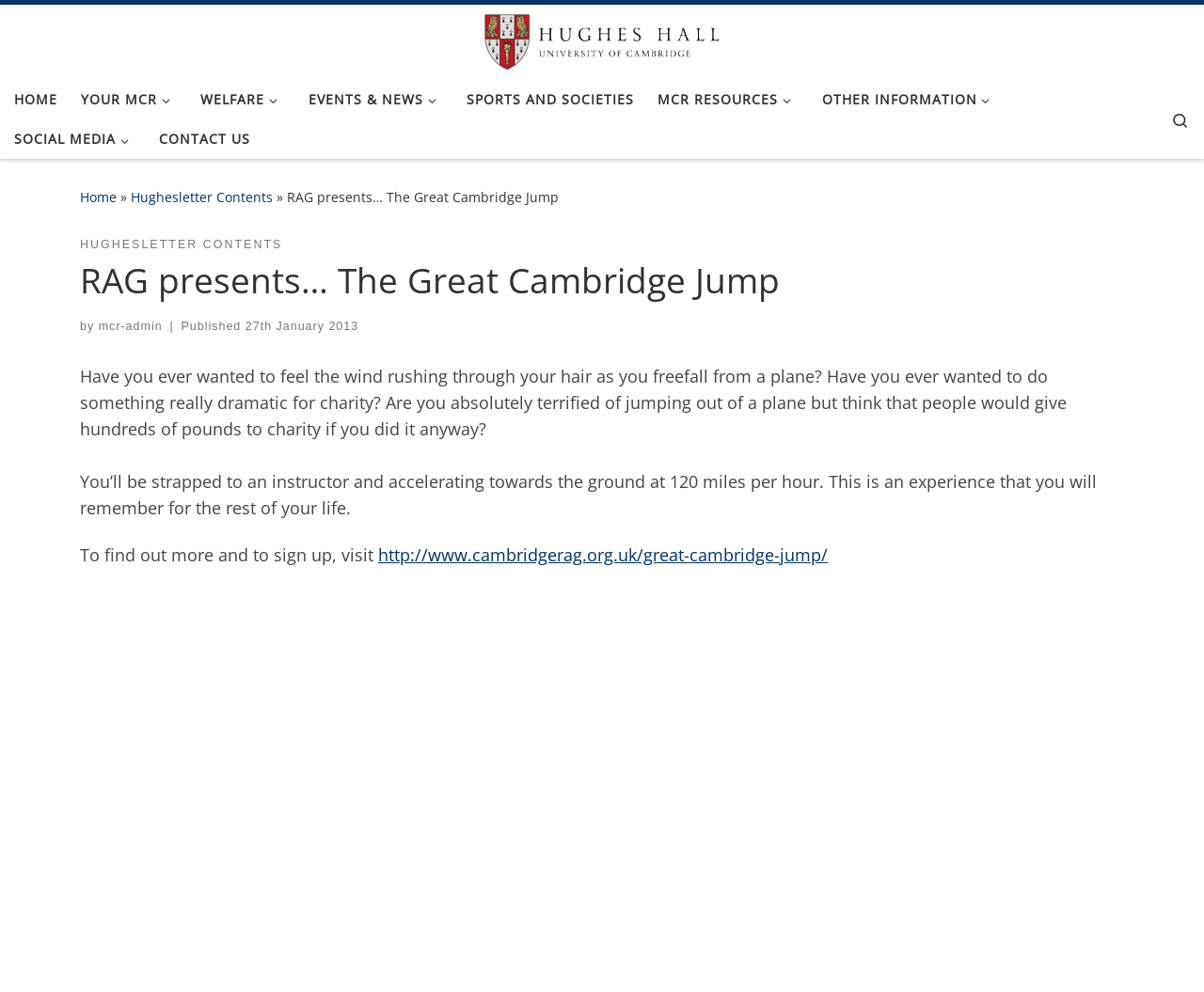Please specify the bounding box coordinates of the clickable region to carry out the following instruction: "Contact us". The coordinates should be four float numbers between 0 and 1, in the format [left, top, right, bottom].

[0.127, 0.121, 0.213, 0.161]